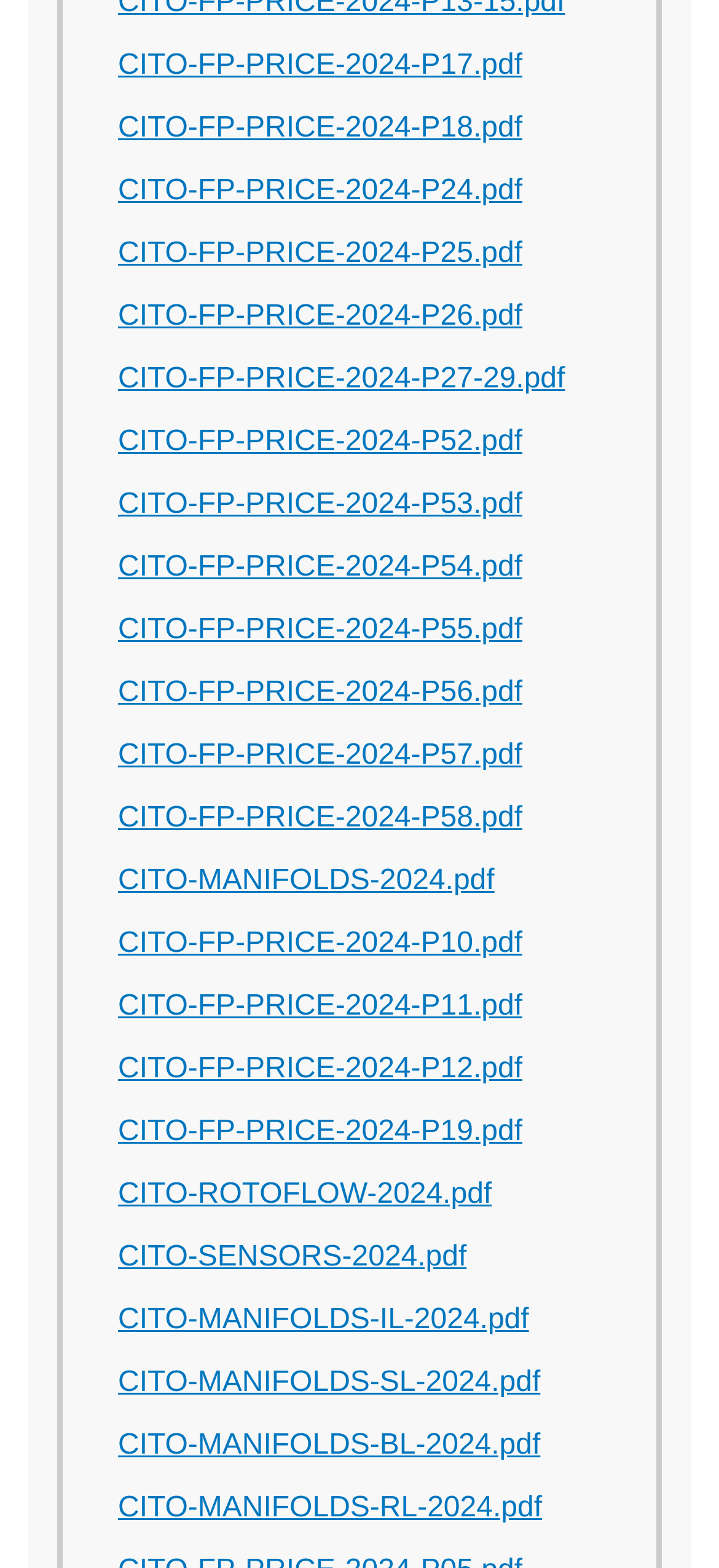Please reply with a single word or brief phrase to the question: 
Are there any files related to 'MANIFOLDS'?

Yes